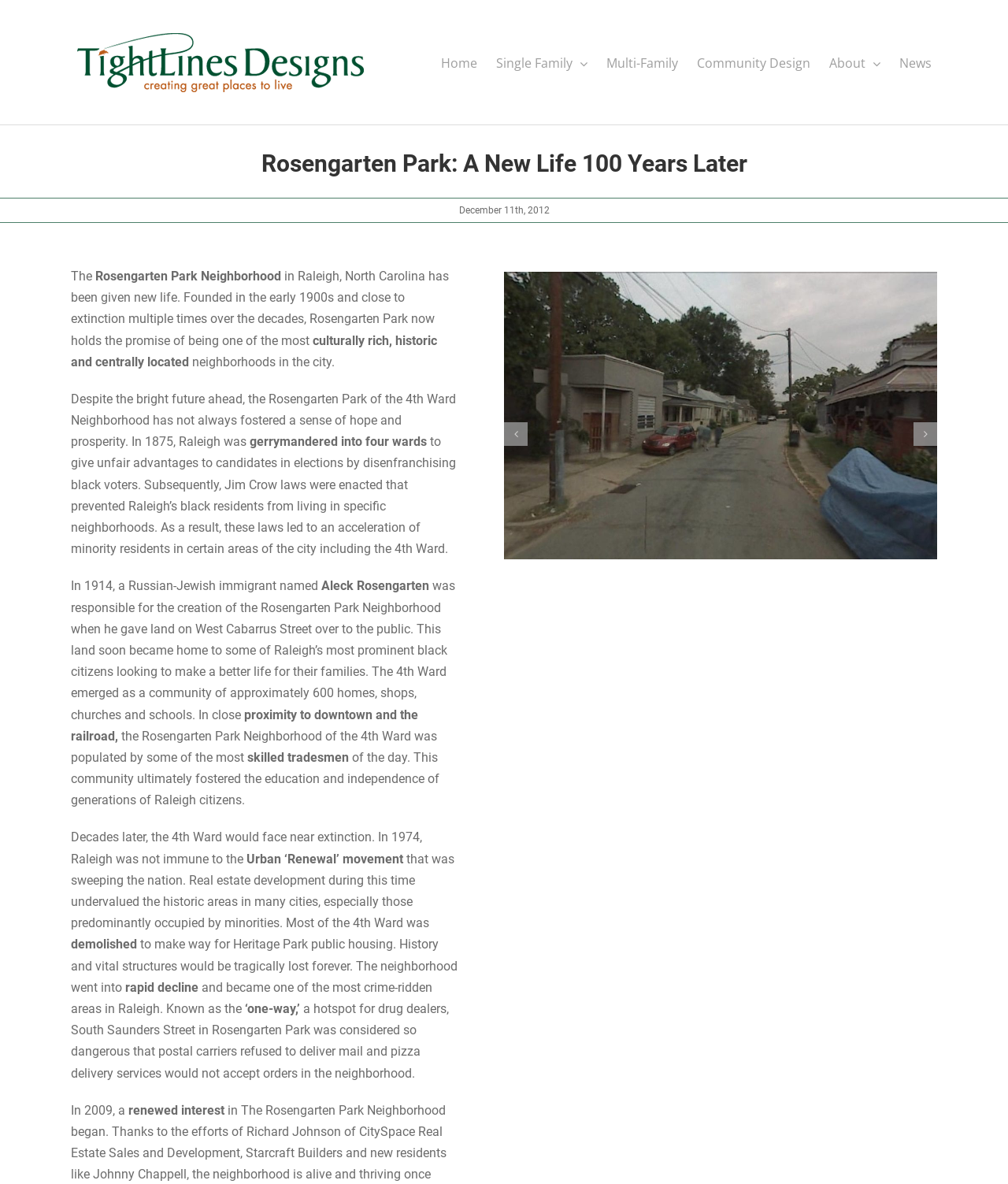What is the name of the park?
Provide a detailed and extensive answer to the question.

I found the answer by reading the text on the webpage, specifically the sentence 'The Rosengarten Park Neighborhood in Raleigh, North Carolina has been given new life.' which mentions the name of the park.